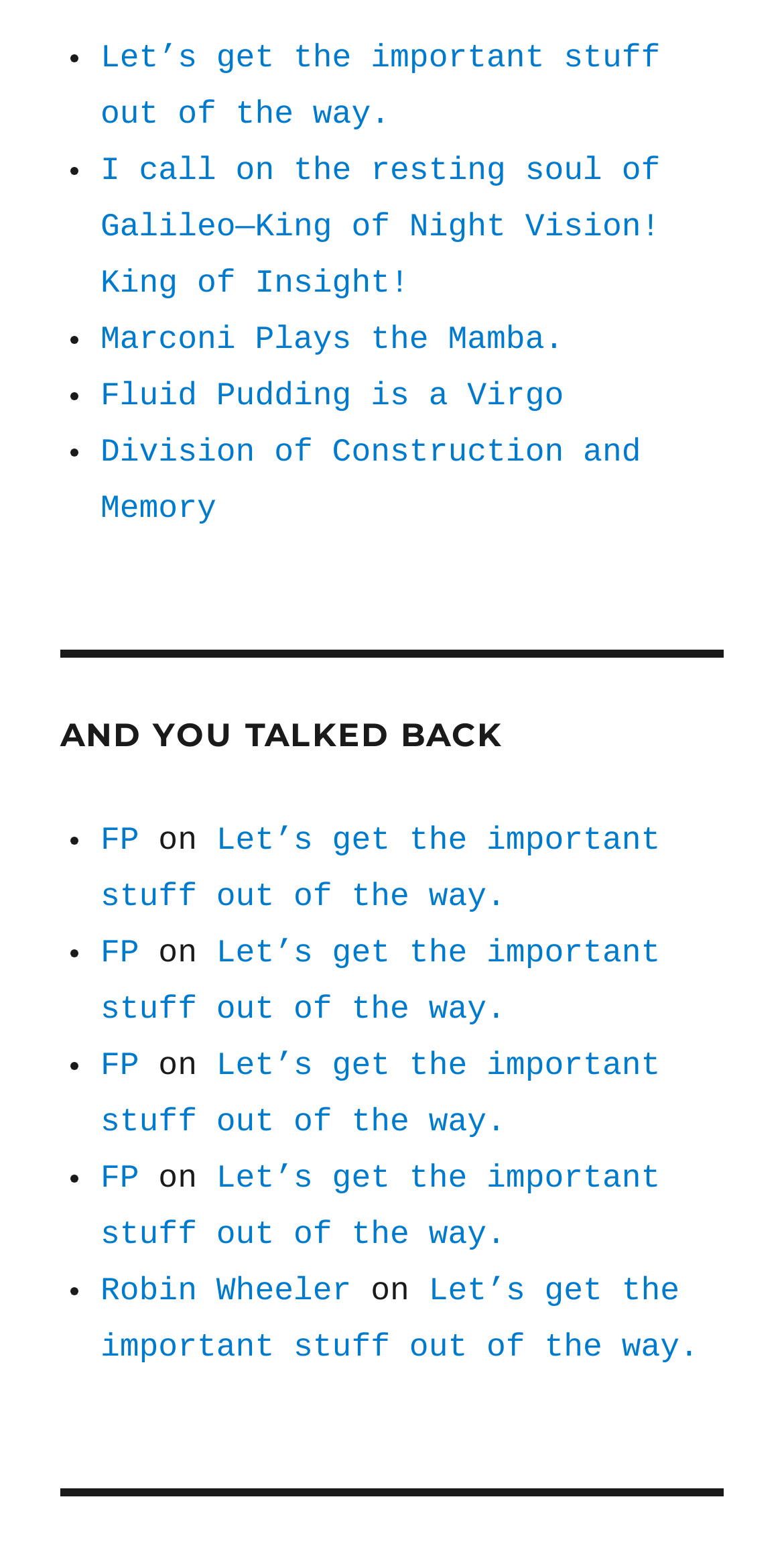Please identify the bounding box coordinates of the area I need to click to accomplish the following instruction: "Click on 'Marconi Plays the Mamba.'".

[0.128, 0.208, 0.719, 0.231]